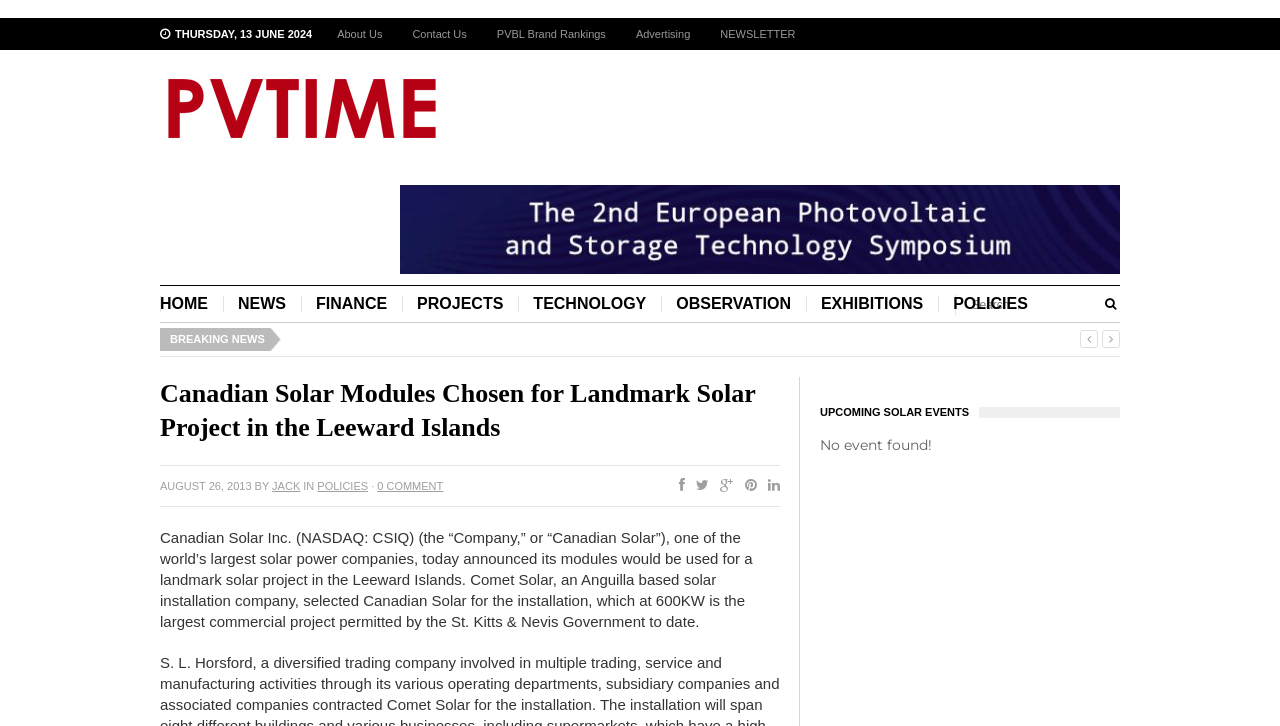What is the purpose of the search box?
Based on the image, provide your answer in one word or phrase.

To search the website